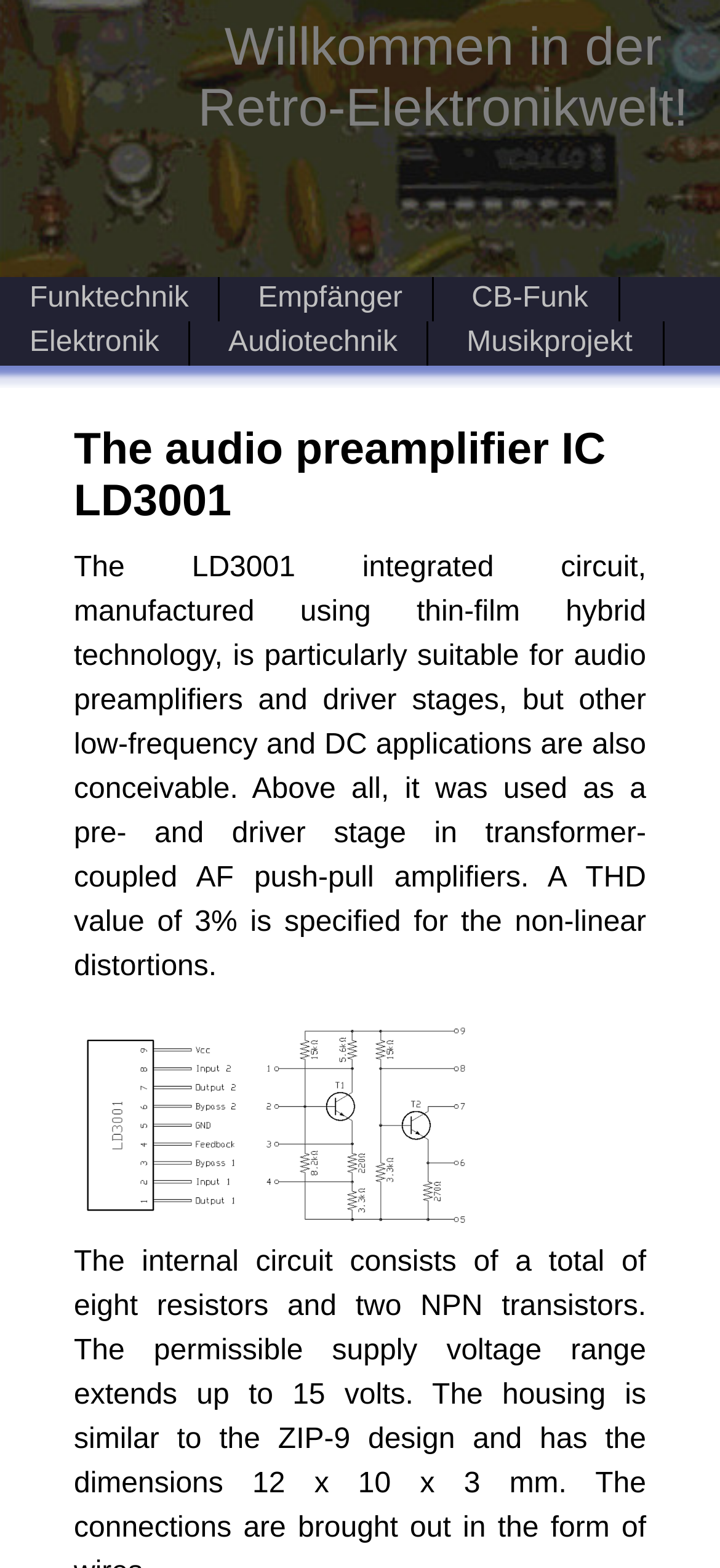What is the purpose of LD3001 in transformer-coupled AF push-pull amplifiers?
Provide a well-explained and detailed answer to the question.

According to the webpage content, it is mentioned that the LD3001 was used as a pre- and driver stage in transformer-coupled AF push-pull amplifiers, which indicates its purpose in such amplifiers.